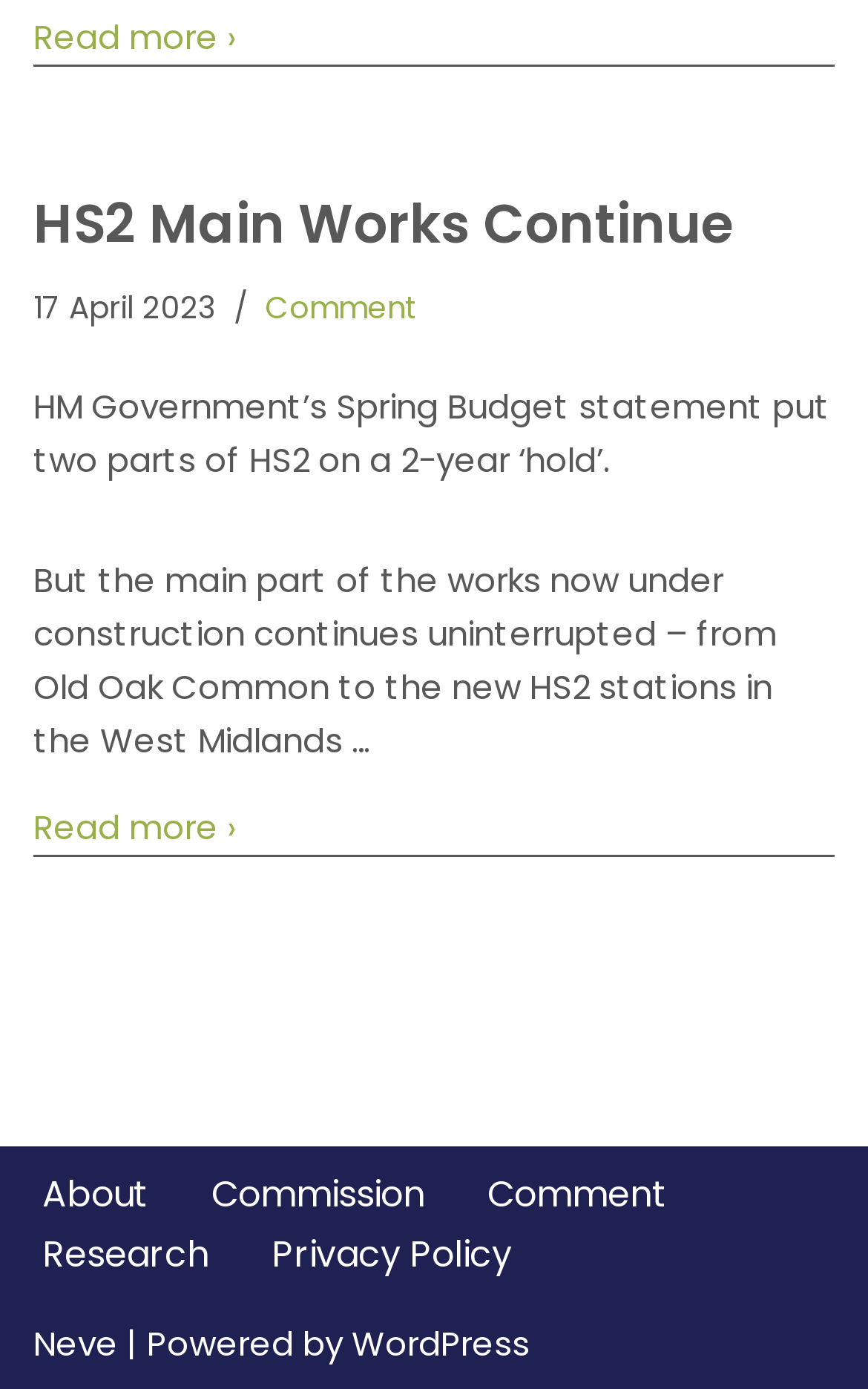Determine the bounding box coordinates of the UI element described below. Use the format (top-left x, top-left y, bottom-right x, bottom-right y) with floating point numbers between 0 and 1: HS2 Main Works Continue

[0.038, 0.134, 0.962, 0.188]